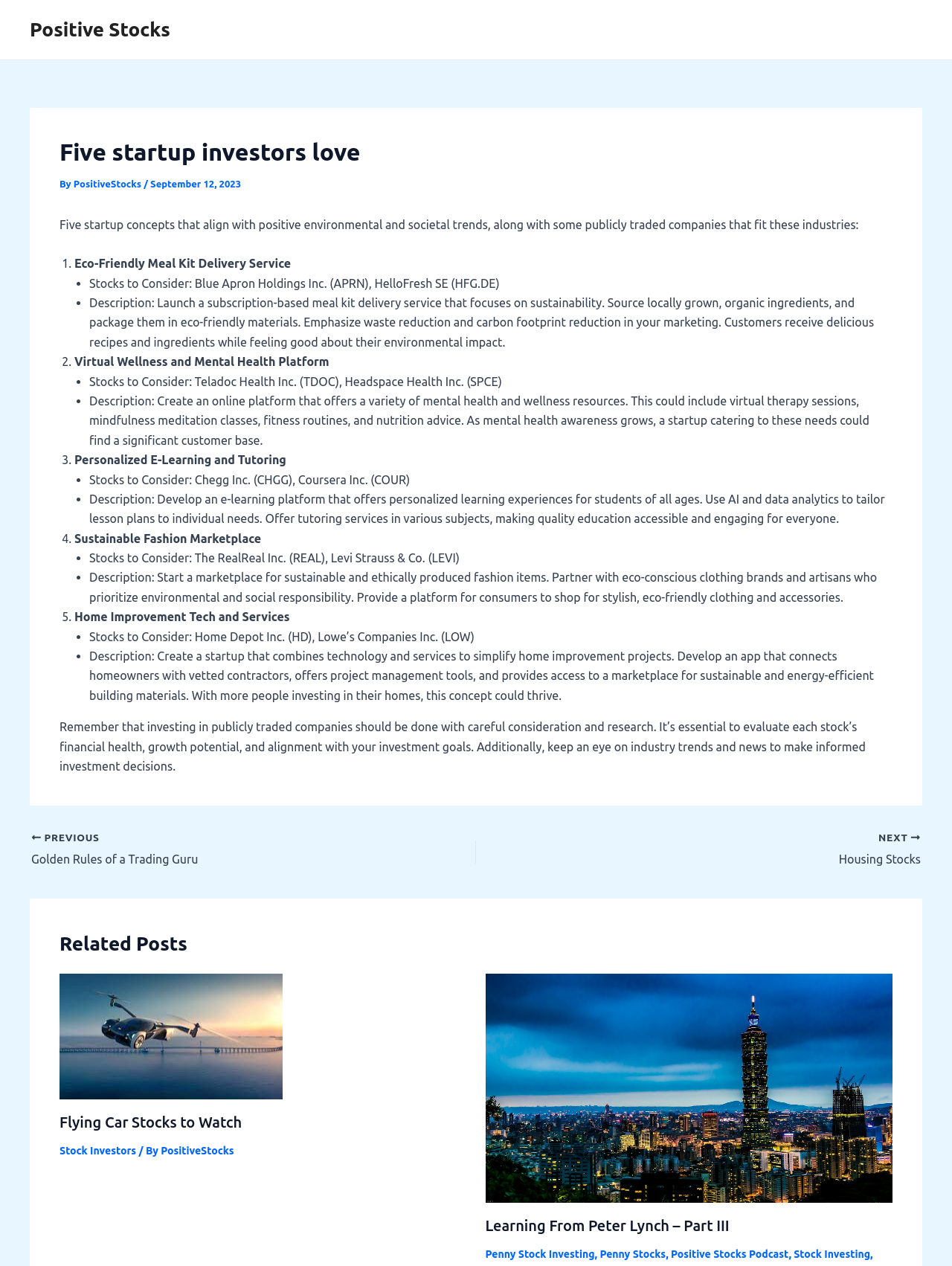Please determine the main heading text of this webpage.

Five startup investors love